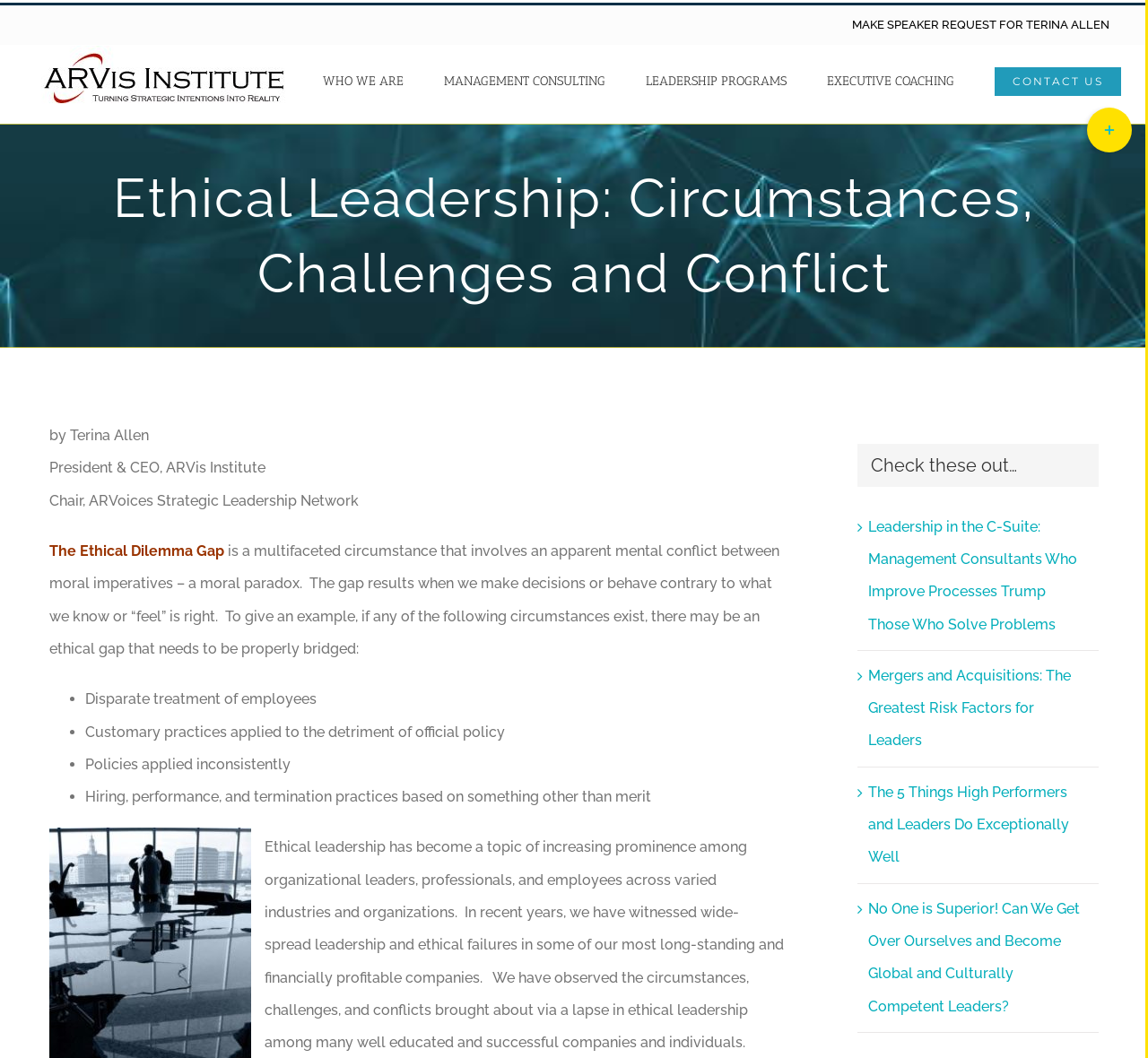Who is the author of the article?
Look at the image and answer the question using a single word or phrase.

Terina Allen